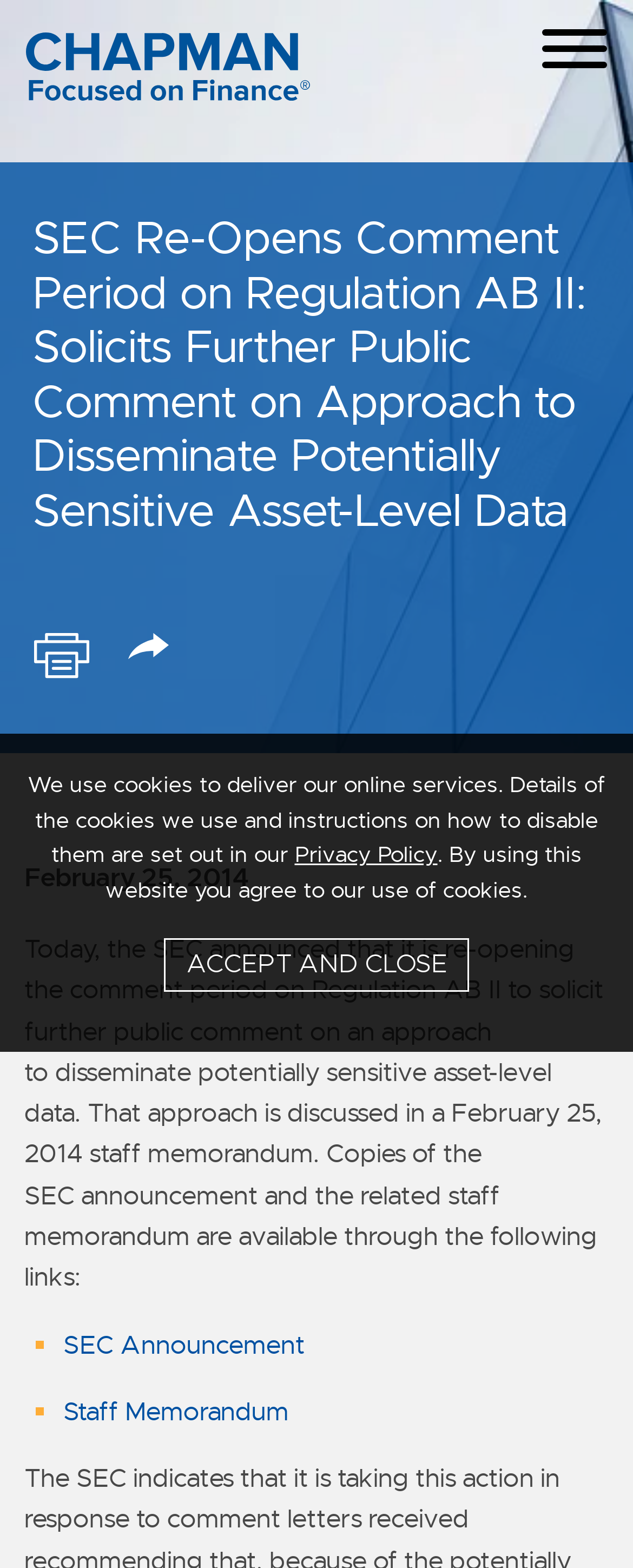Generate a thorough description of the webpage.

The webpage is about the SEC re-opening the comment period on Regulation AB II, soliciting further public comment on an approach to disseminate potentially sensitive asset-level data. 

At the top left, there is a link to "Chapman and Cutler LLP" accompanied by an image. Below this, there are three links: "Main Content", "Main Menu", and a button labeled "Menu" on the right side. 

The main content of the webpage is headed by a title "SEC Re-Opens Comment Period on Regulation AB II: Solicits Further Public Comment on Approach to Disseminate Potentially Sensitive Asset-Level Data". 

On the top right, there are two buttons: "Print PDF" with an accompanying image, and a "Share Icon" with an image. Below these, the date "February 25, 2014" is displayed. 

The main text of the webpage explains that the SEC is re-opening the comment period on Regulation AB II to solicit further public comment on an approach to disseminate potentially sensitive asset-level data. This approach is discussed in a February 25, 2014 staff memorandum. 

Below this text, there are two links: "SEC Announcement" and "Staff Memorandum", each preceded by a list marker. 

At the bottom of the webpage, there is a section about the cookie policy, which explains that the website uses cookies and provides a link to the "Privacy Policy". There is also a button labeled "Accept" to accept the use of cookies.